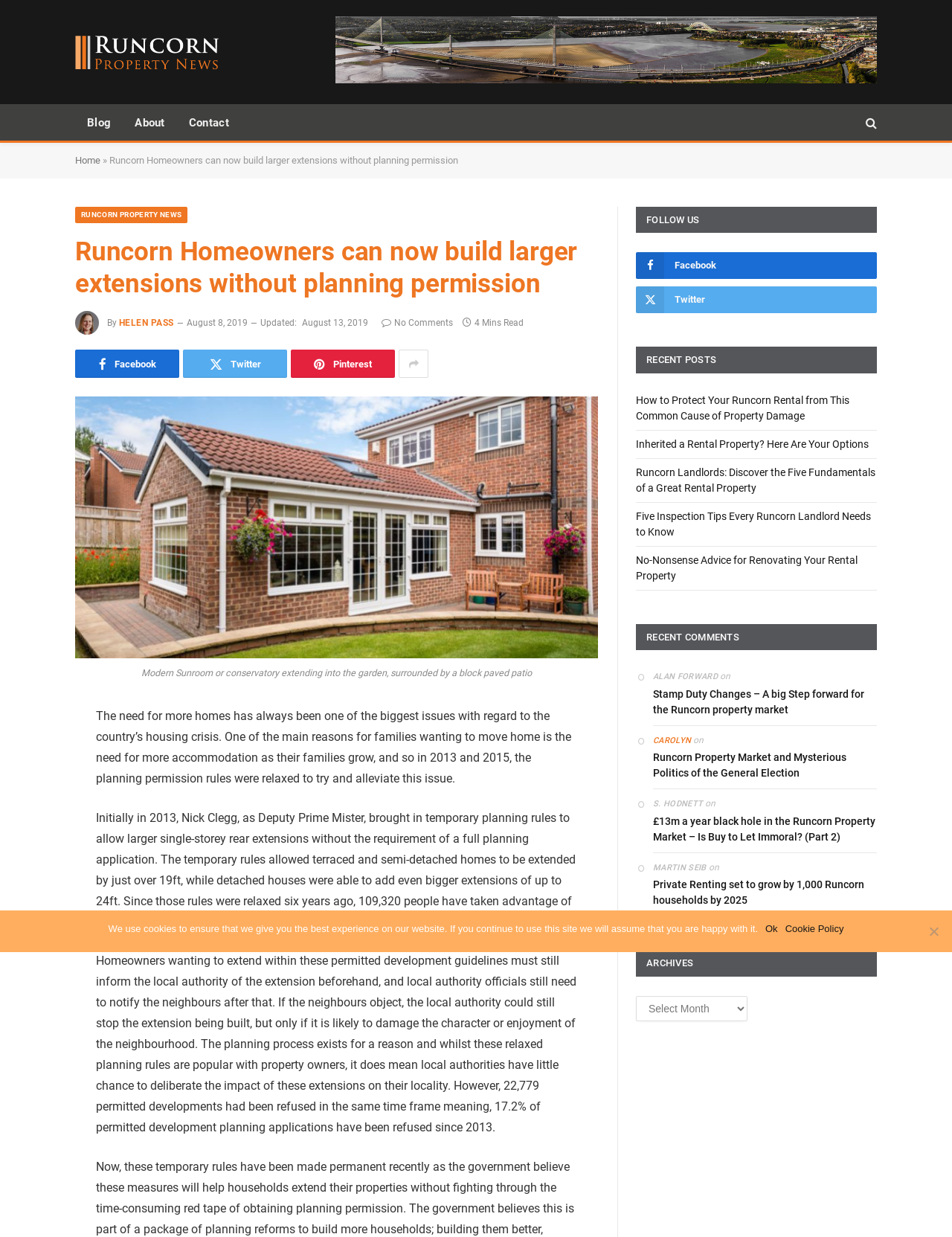Respond to the following question with a brief word or phrase:
What is the date of the current article?

August 8, 2019